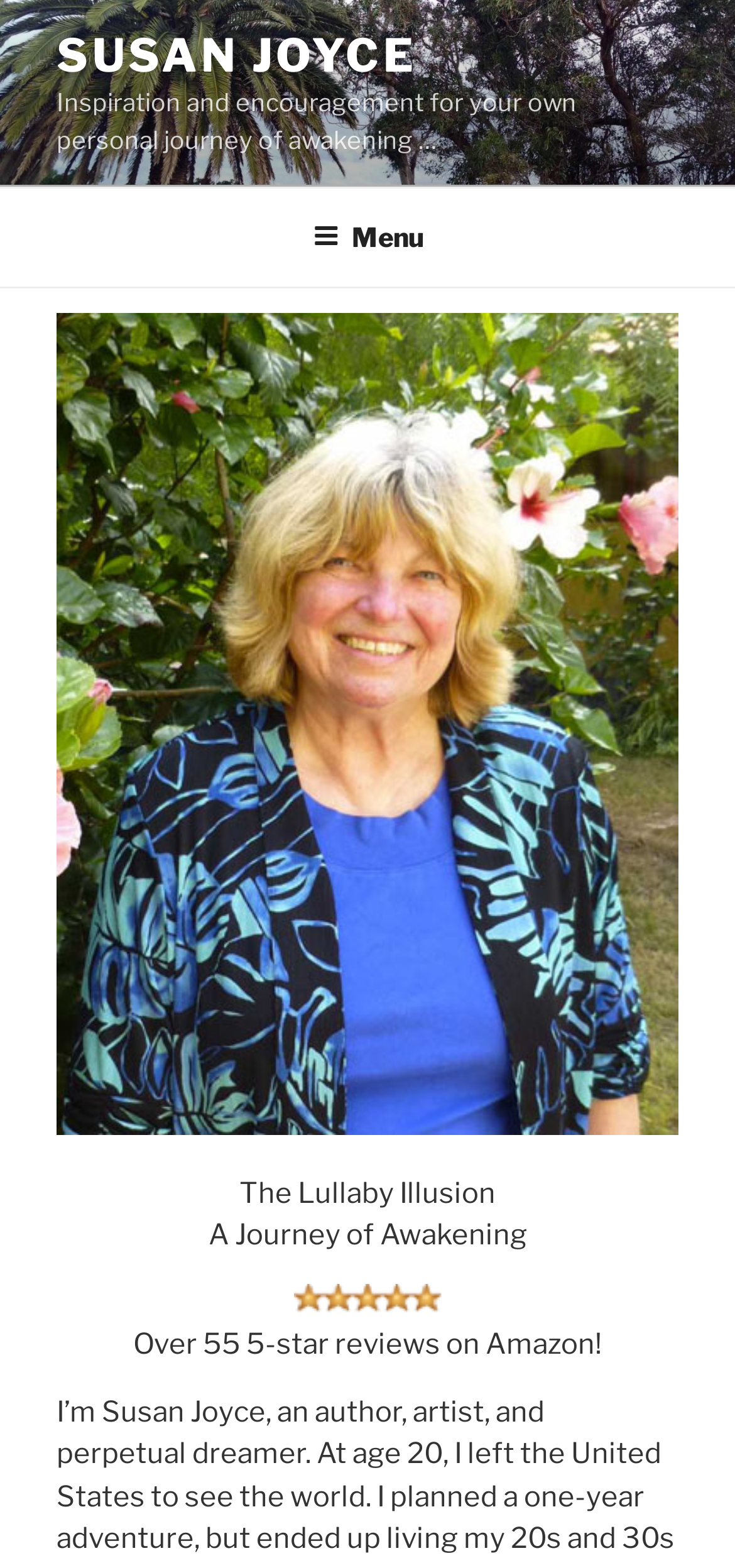Identify the bounding box for the given UI element using the description provided. Coordinates should be in the format (top-left x, top-left y, bottom-right x, bottom-right y) and must be between 0 and 1. Here is the description: Menu

[0.388, 0.121, 0.612, 0.18]